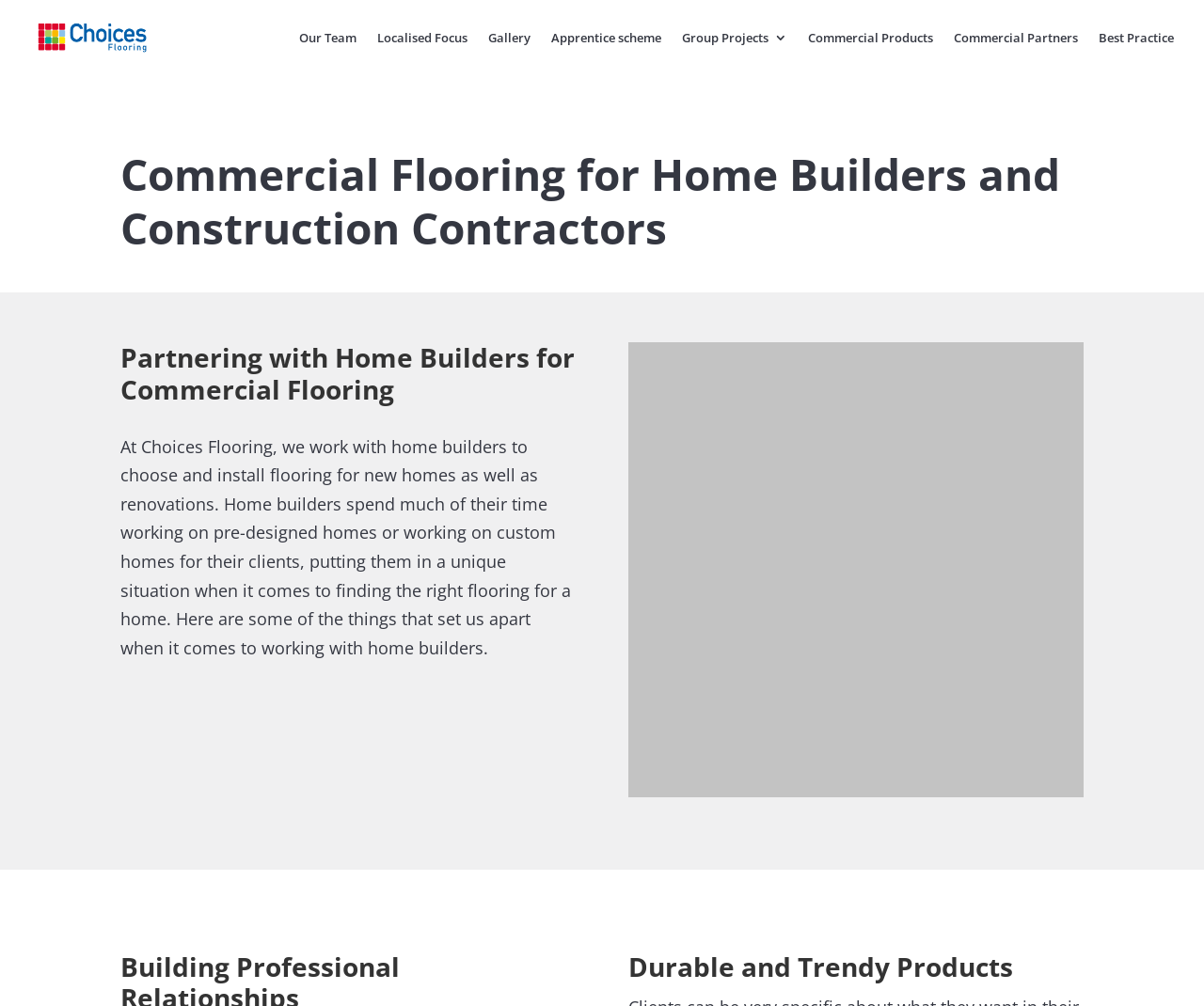Ascertain the bounding box coordinates for the UI element detailed here: "Gallery". The coordinates should be provided as [left, top, right, bottom] with each value being a float between 0 and 1.

[0.405, 0.031, 0.441, 0.075]